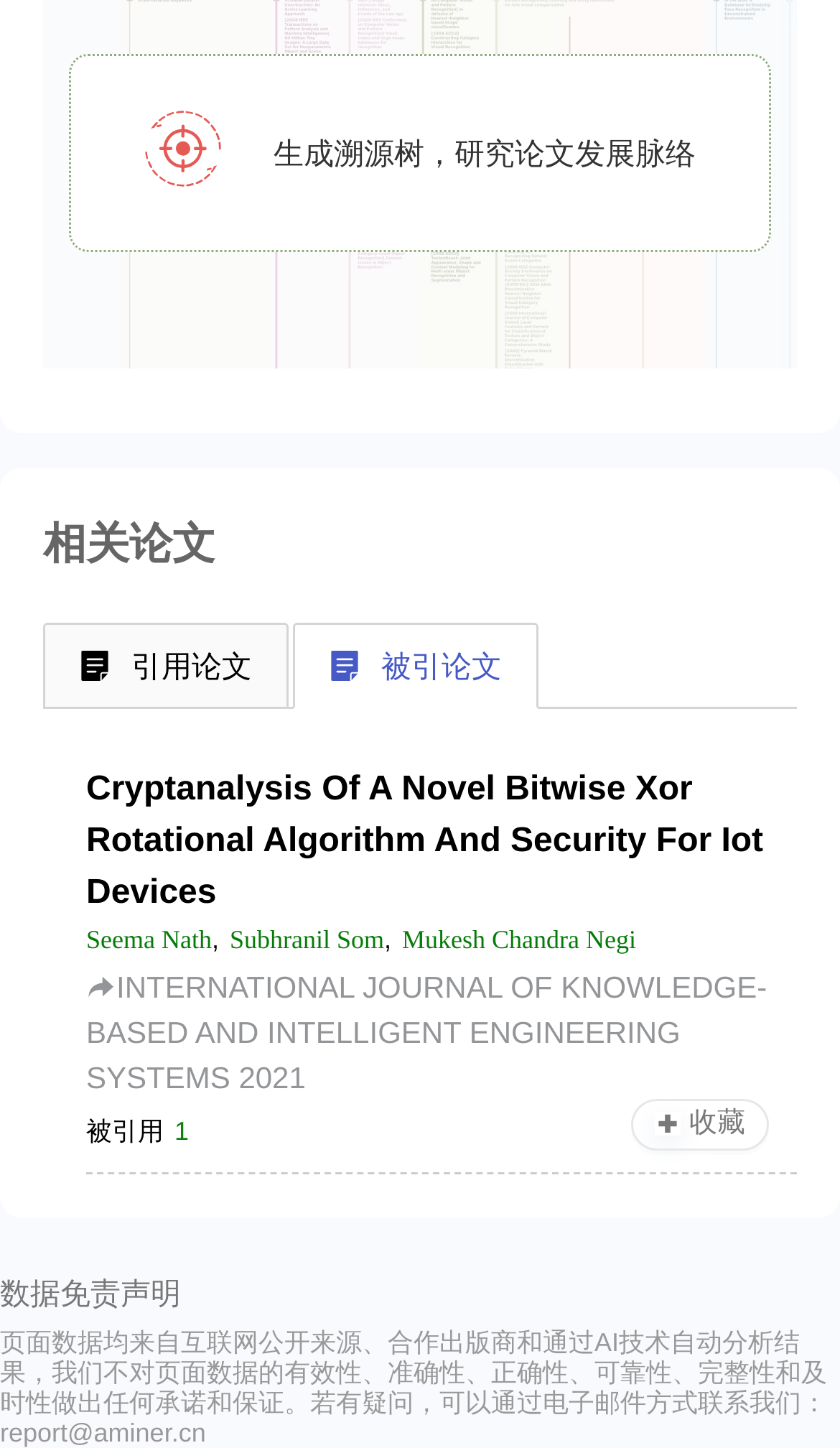Identify the bounding box coordinates necessary to click and complete the given instruction: "Click on 收藏 button".

[0.751, 0.759, 0.915, 0.795]